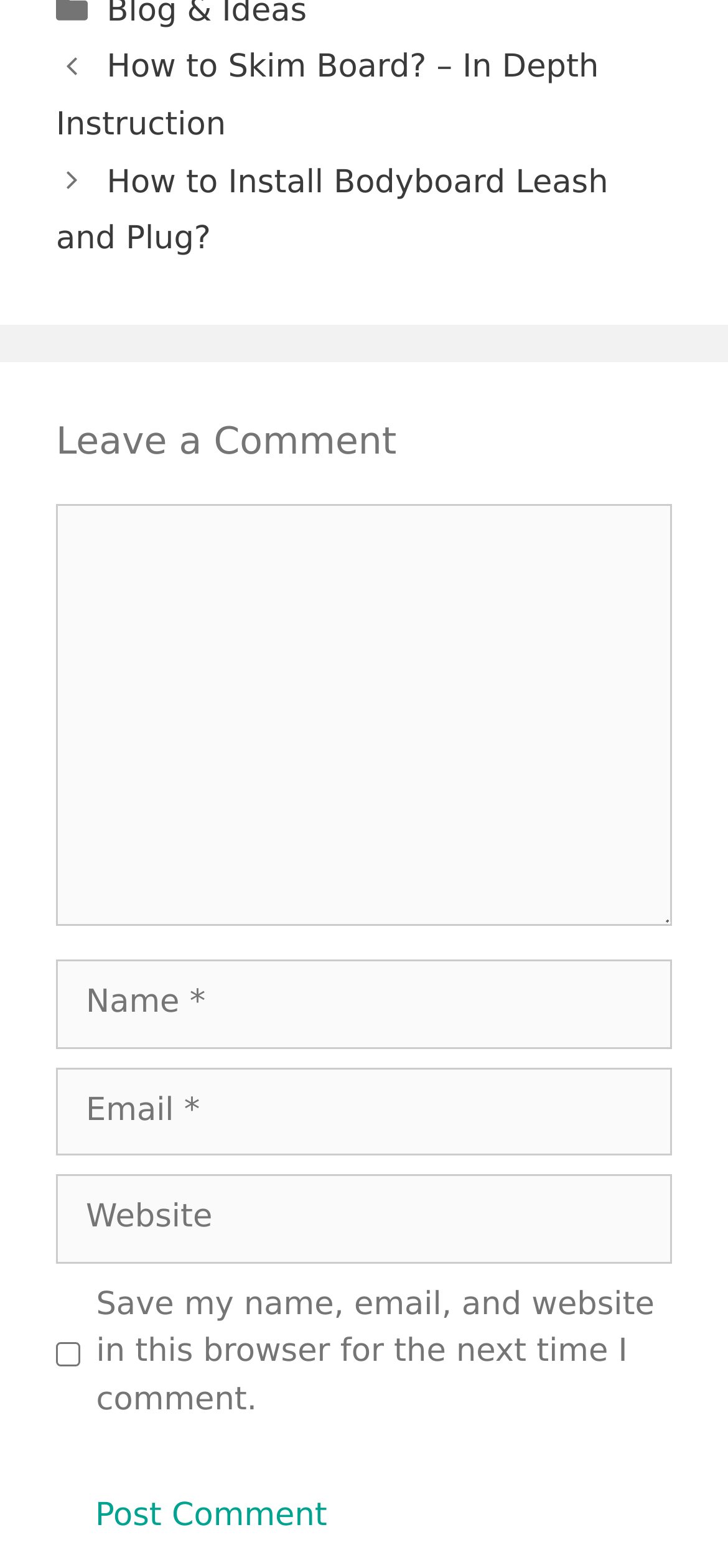Determine the bounding box coordinates of the clickable region to execute the instruction: "Type your name". The coordinates should be four float numbers between 0 and 1, denoted as [left, top, right, bottom].

[0.077, 0.612, 0.923, 0.669]